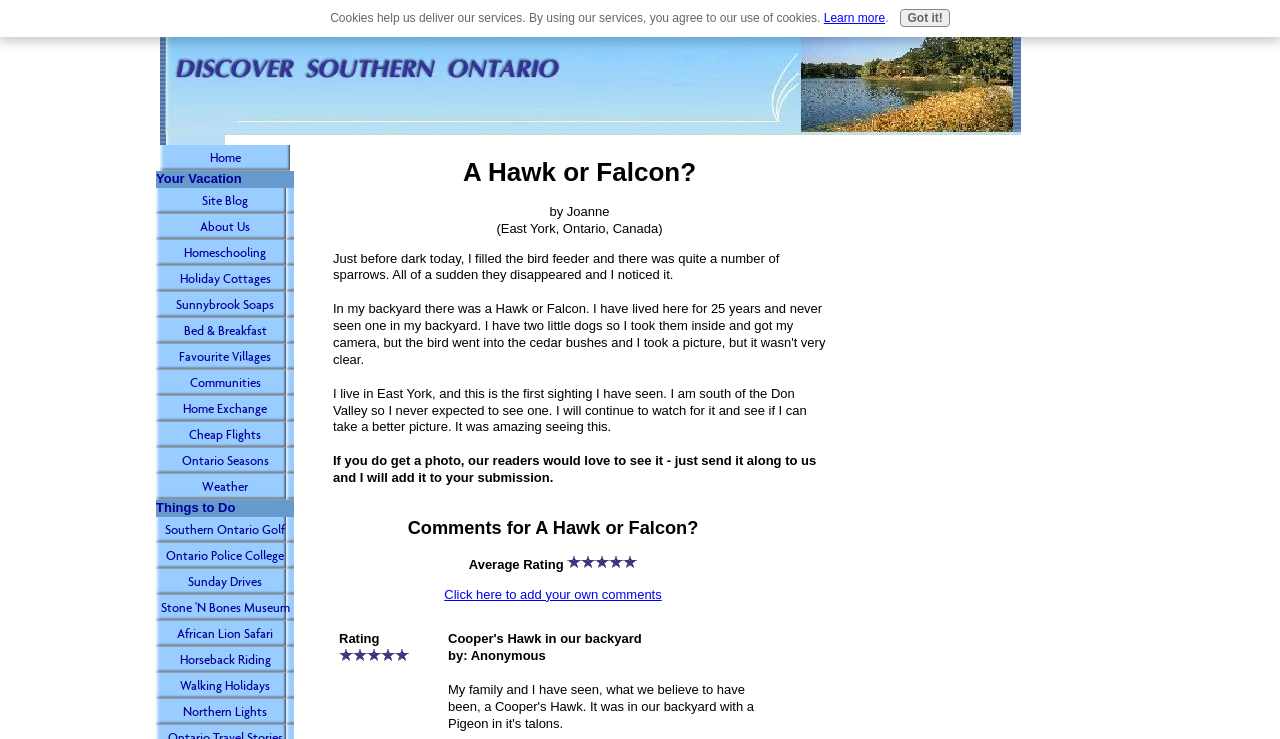Give a one-word or short phrase answer to this question: 
What is the purpose of the link 'Click here to add your own comments'?

To add comments